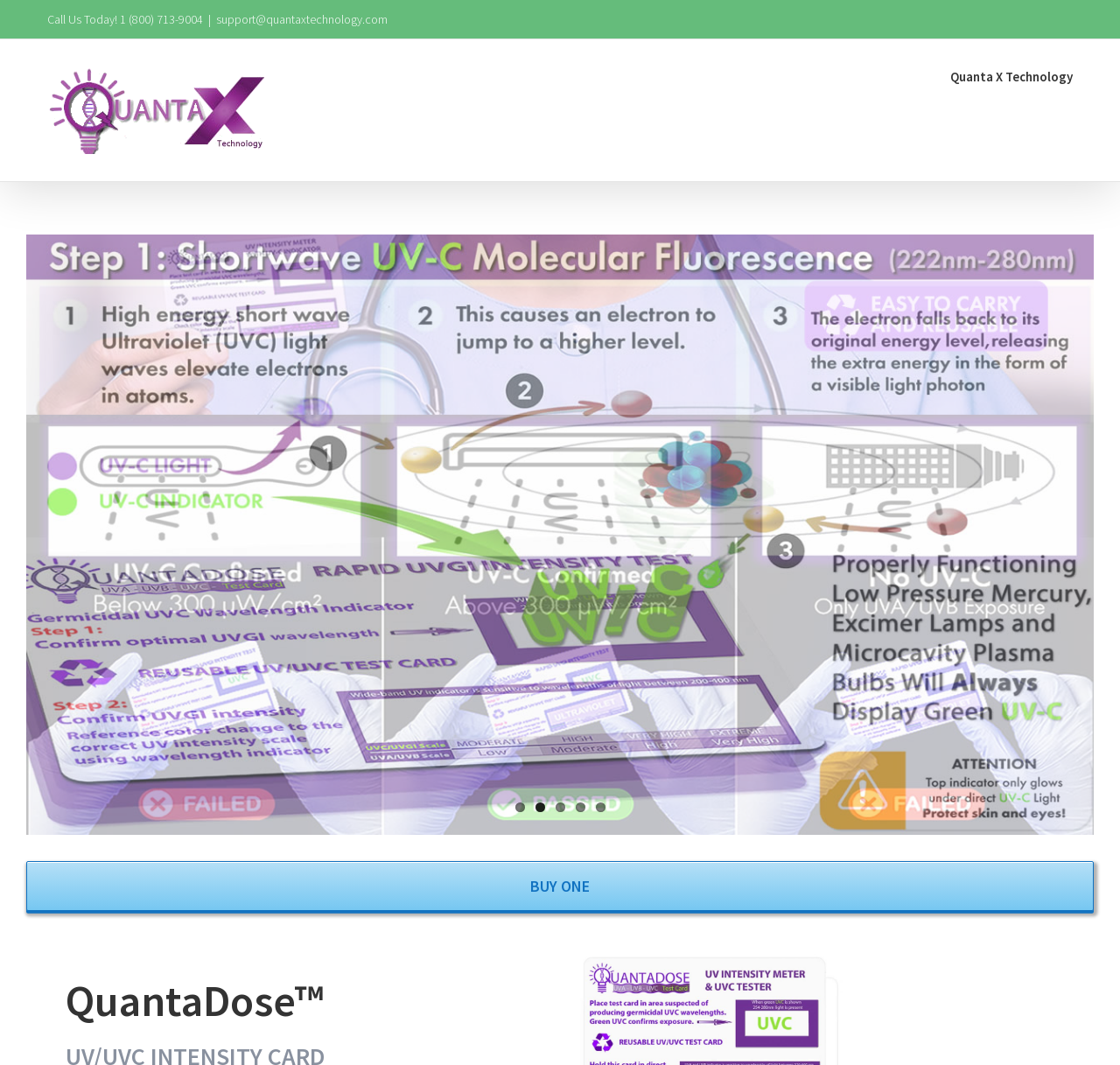Please find the bounding box coordinates of the element's region to be clicked to carry out this instruction: "Click the Quanta X Technology logo".

[0.042, 0.062, 0.238, 0.145]